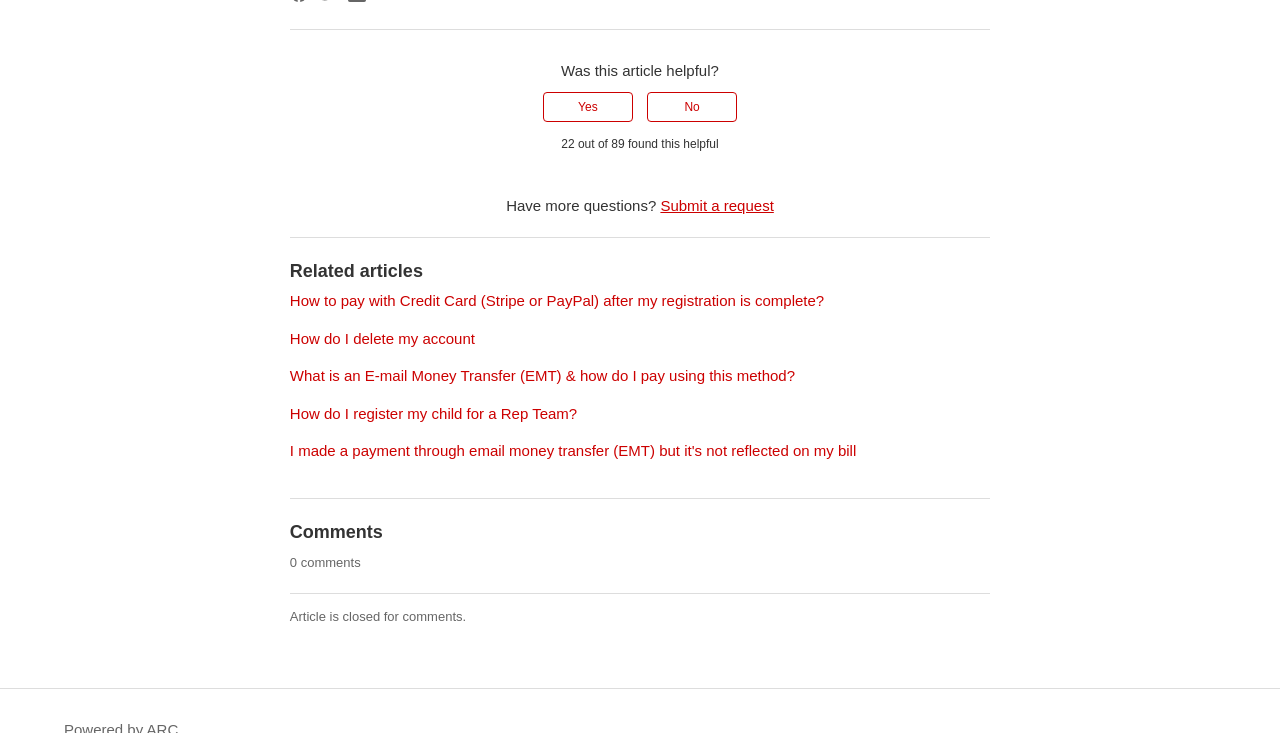Give a one-word or phrase response to the following question: What is the current status of comments on the article?

Closed